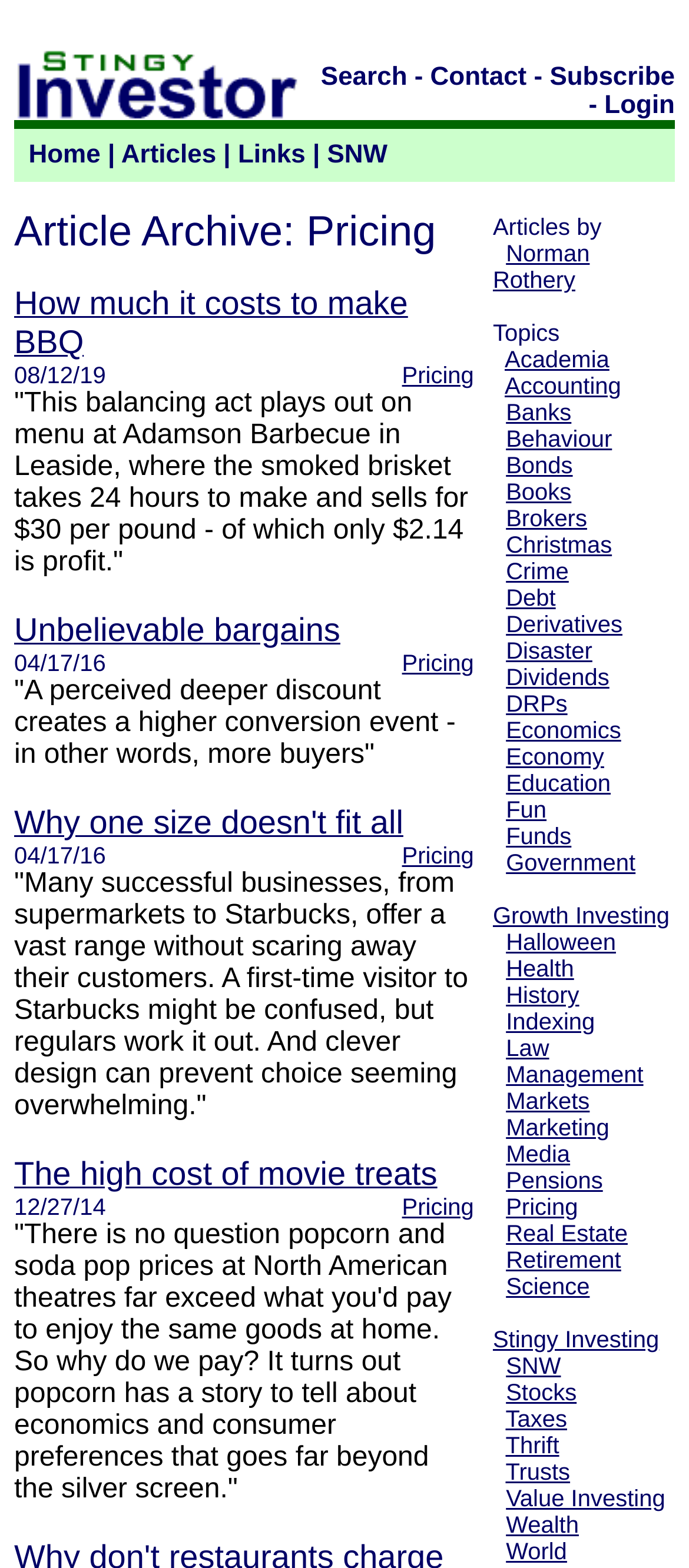Please determine the bounding box coordinates of the element's region to click in order to carry out the following instruction: "Click on the 'Pricing' link". The coordinates should be four float numbers between 0 and 1, i.e., [left, top, right, bottom].

[0.583, 0.231, 0.688, 0.248]